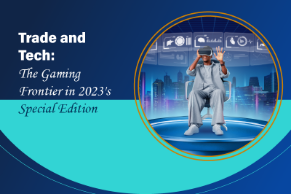Answer the following in one word or a short phrase: 
What is the person in the image wearing?

Virtual reality headset